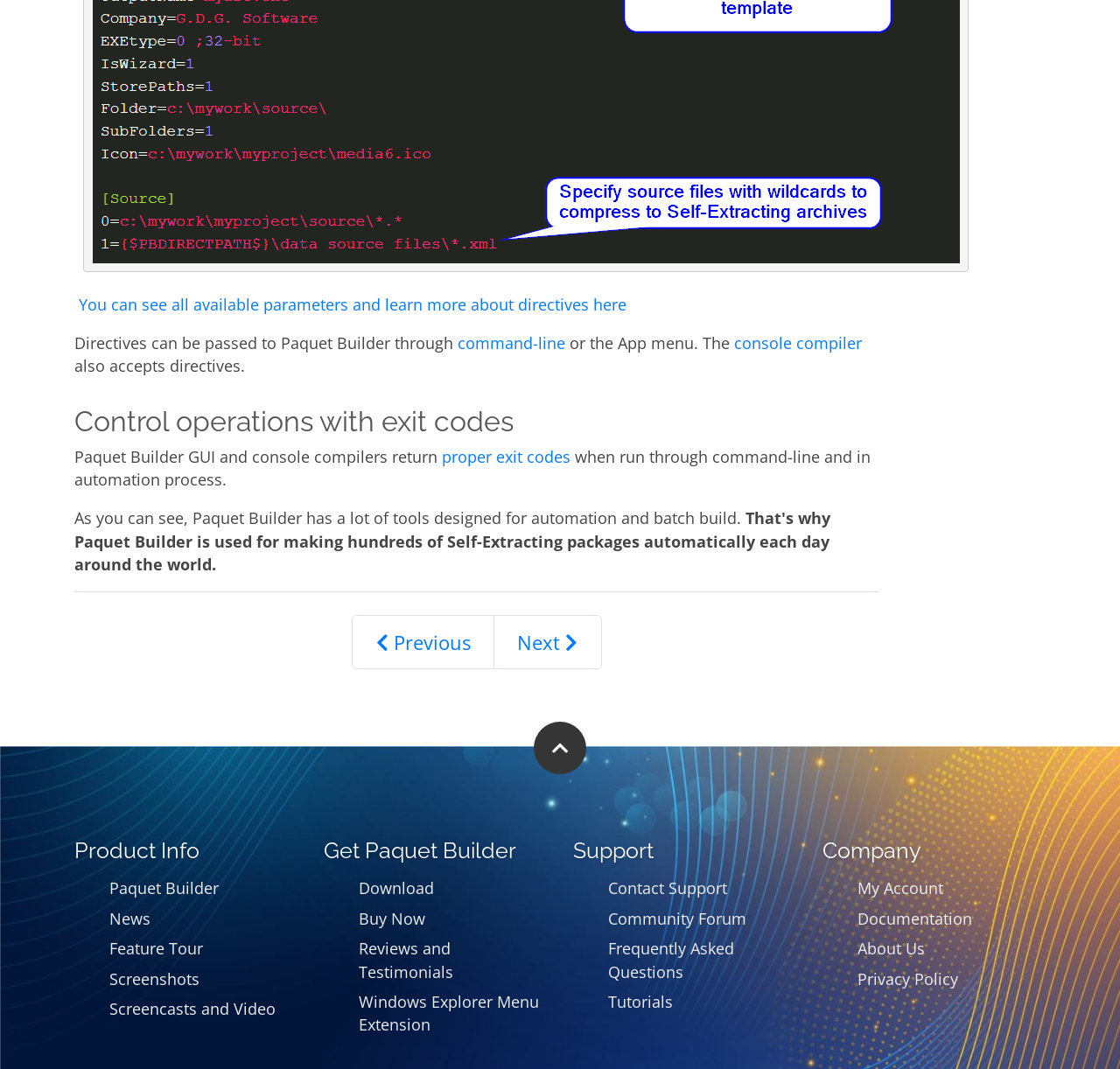Locate the bounding box coordinates of the clickable region to complete the following instruction: "Contact Support."

[0.543, 0.821, 0.649, 0.841]